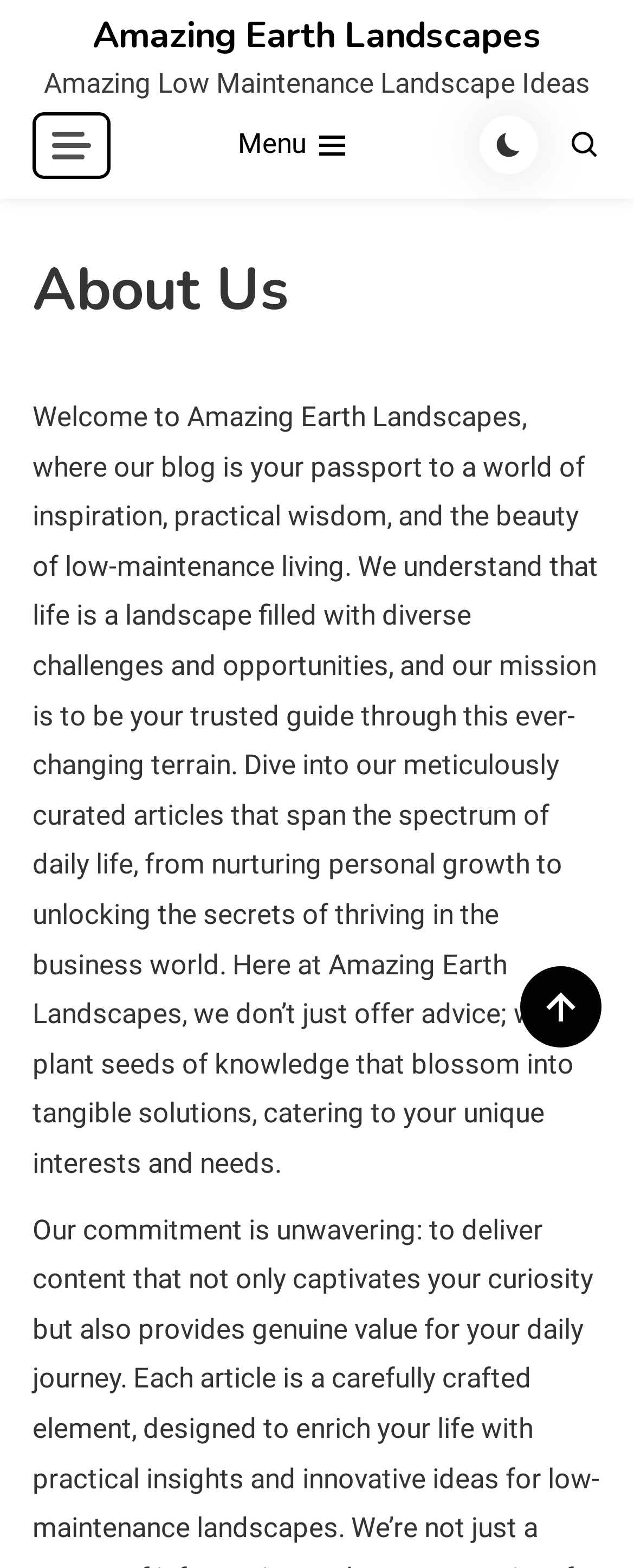What is the focus of the website's articles?
Can you provide an in-depth and detailed response to the question?

The focus of the website's articles can be inferred from the static text element that describes the website's content. The text mentions 'low-maintenance living' as one of the topics covered by the website's articles.